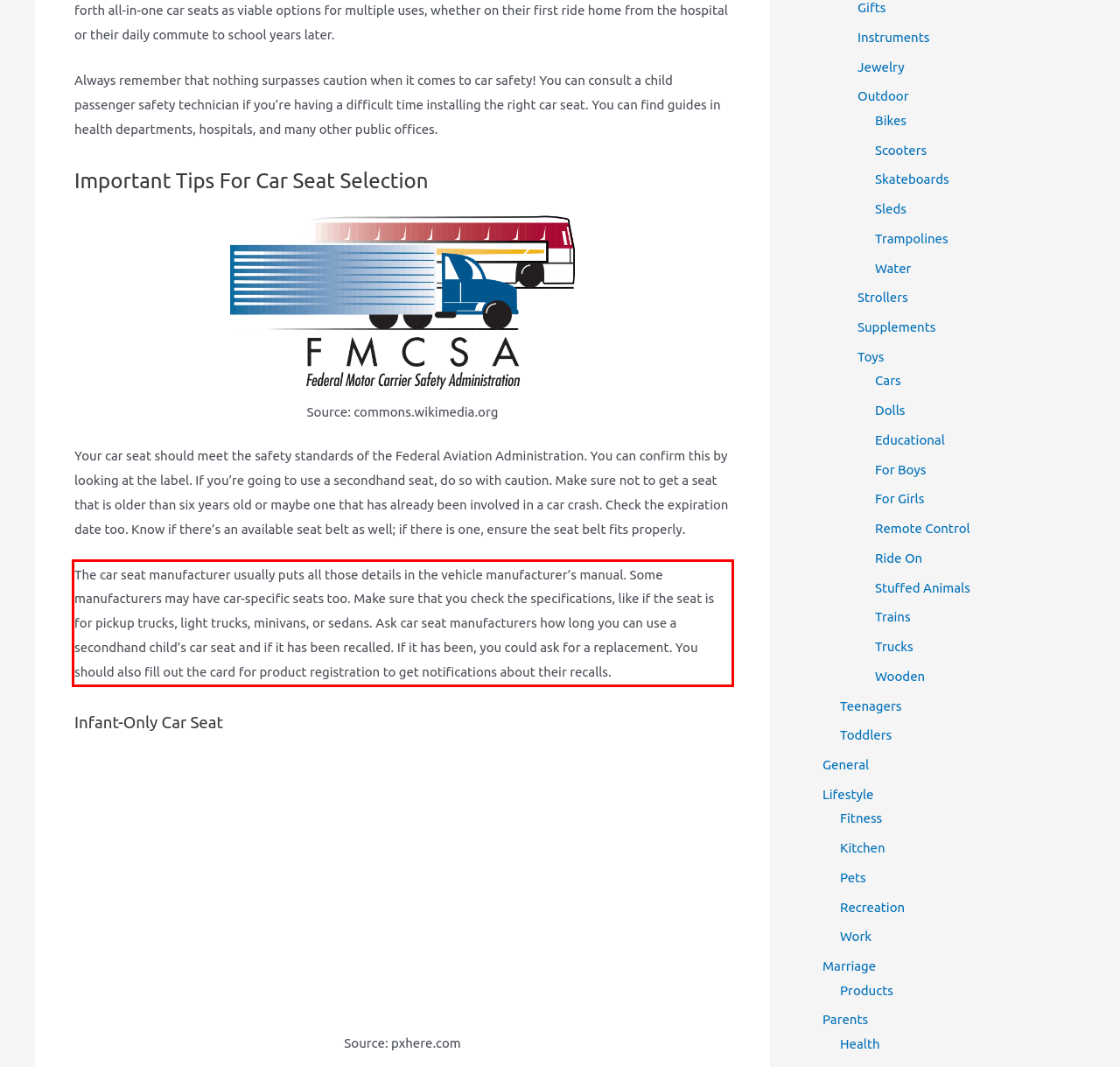Please examine the screenshot of the webpage and read the text present within the red rectangle bounding box.

The car seat manufacturer usually puts all those details in the vehicle manufacturer’s manual. Some manufacturers may have car-specific seats too. Make sure that you check the specifications, like if the seat is for pickup trucks, light trucks, minivans, or sedans. Ask car seat manufacturers how long you can use a secondhand child’s car seat and if it has been recalled. If it has been, you could ask for a replacement. You should also fill out the card for product registration to get notifications about their recalls.